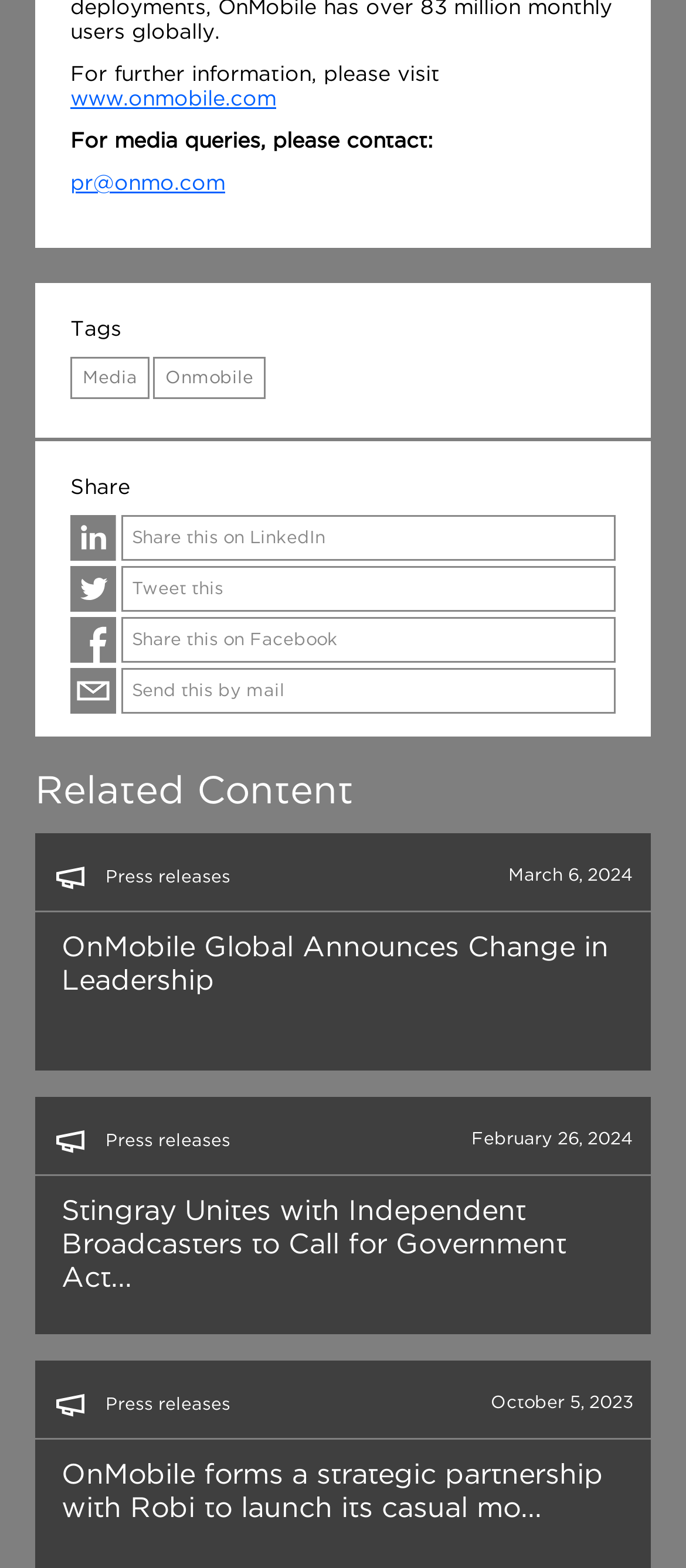Provide a one-word or short-phrase answer to the question:
What is the company's website?

www.onmobile.com